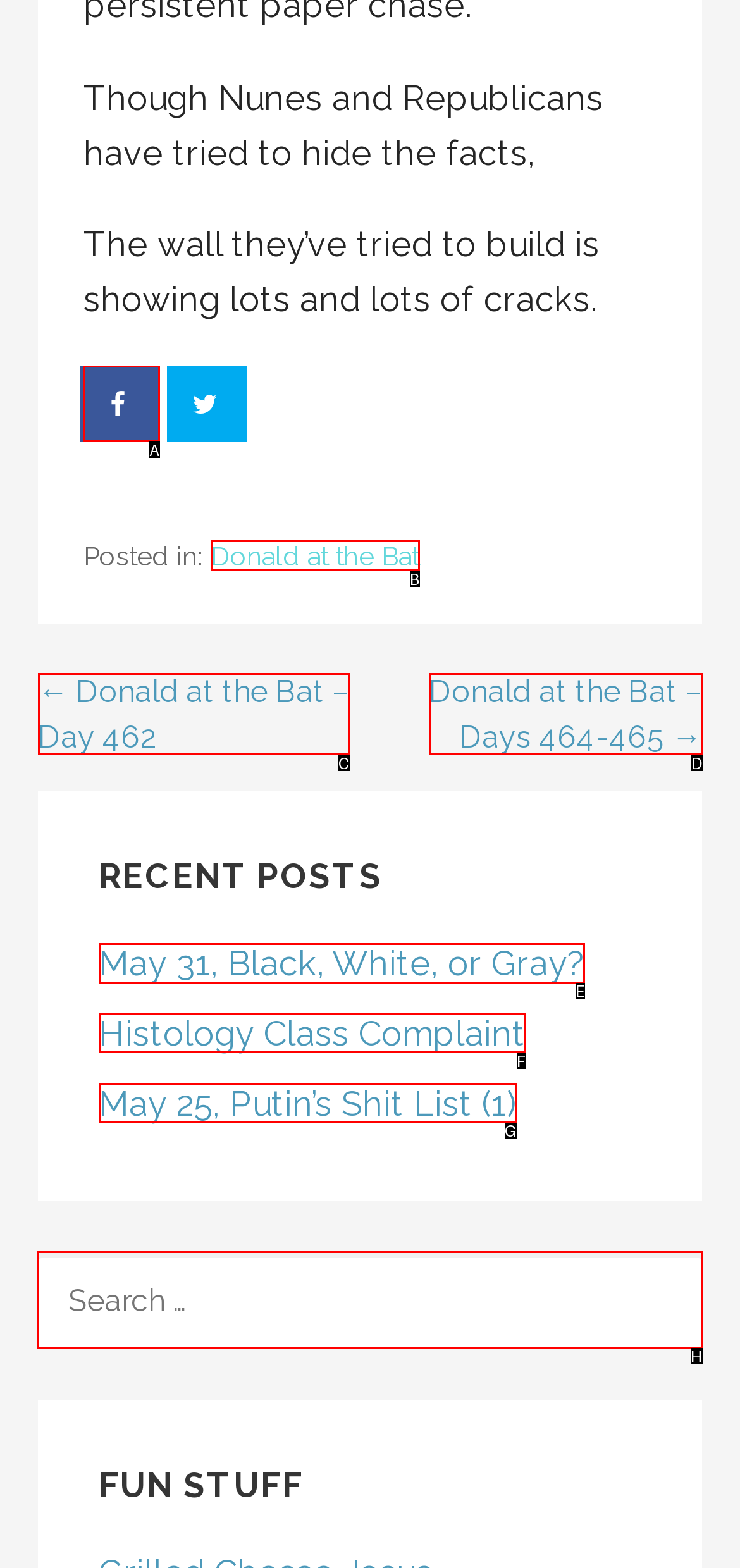Determine which option you need to click to execute the following task: Search for posts. Provide your answer as a single letter.

H